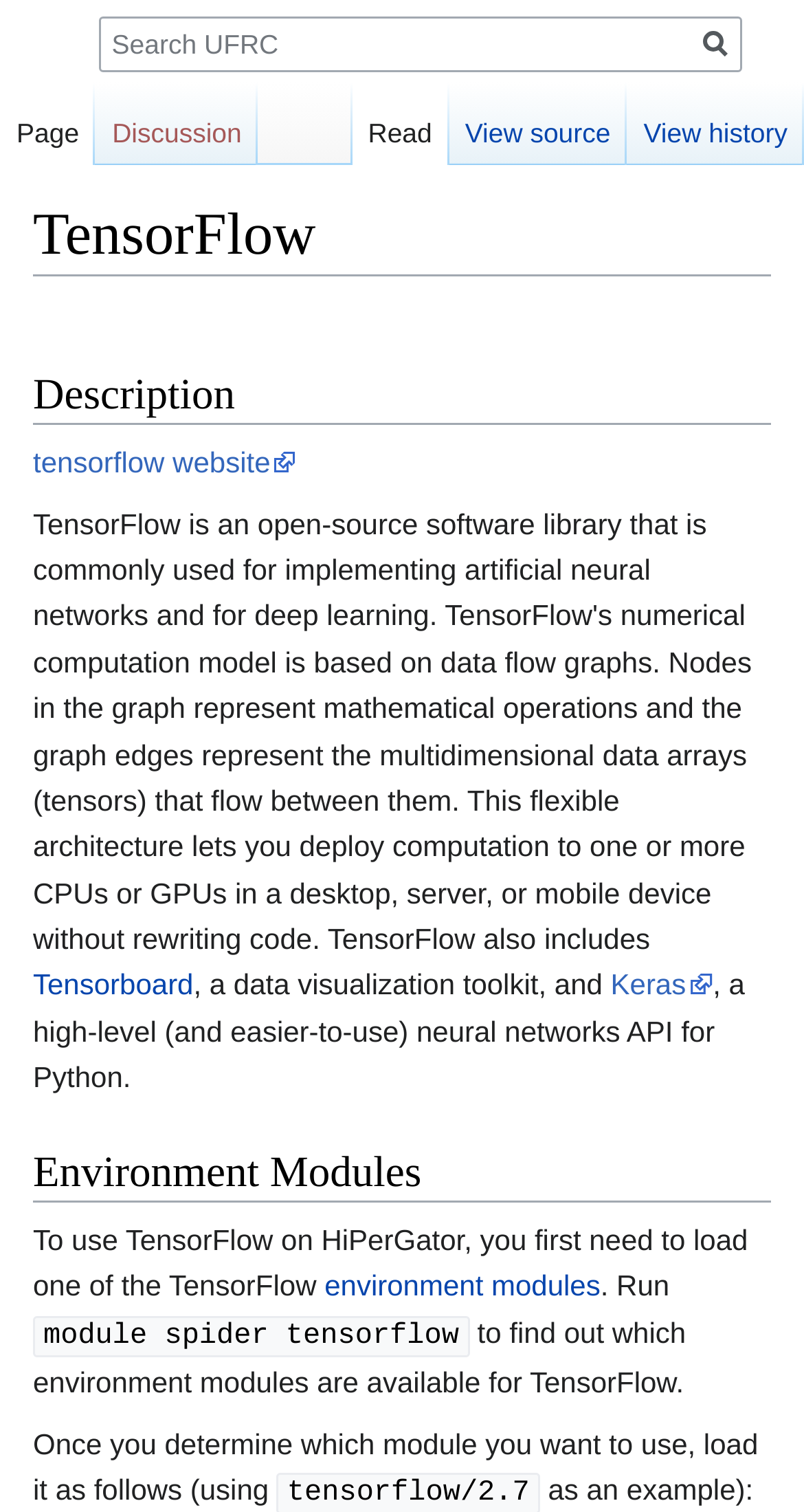Determine the bounding box coordinates for the area you should click to complete the following instruction: "Visit TensorFlow website".

[0.041, 0.295, 0.37, 0.317]